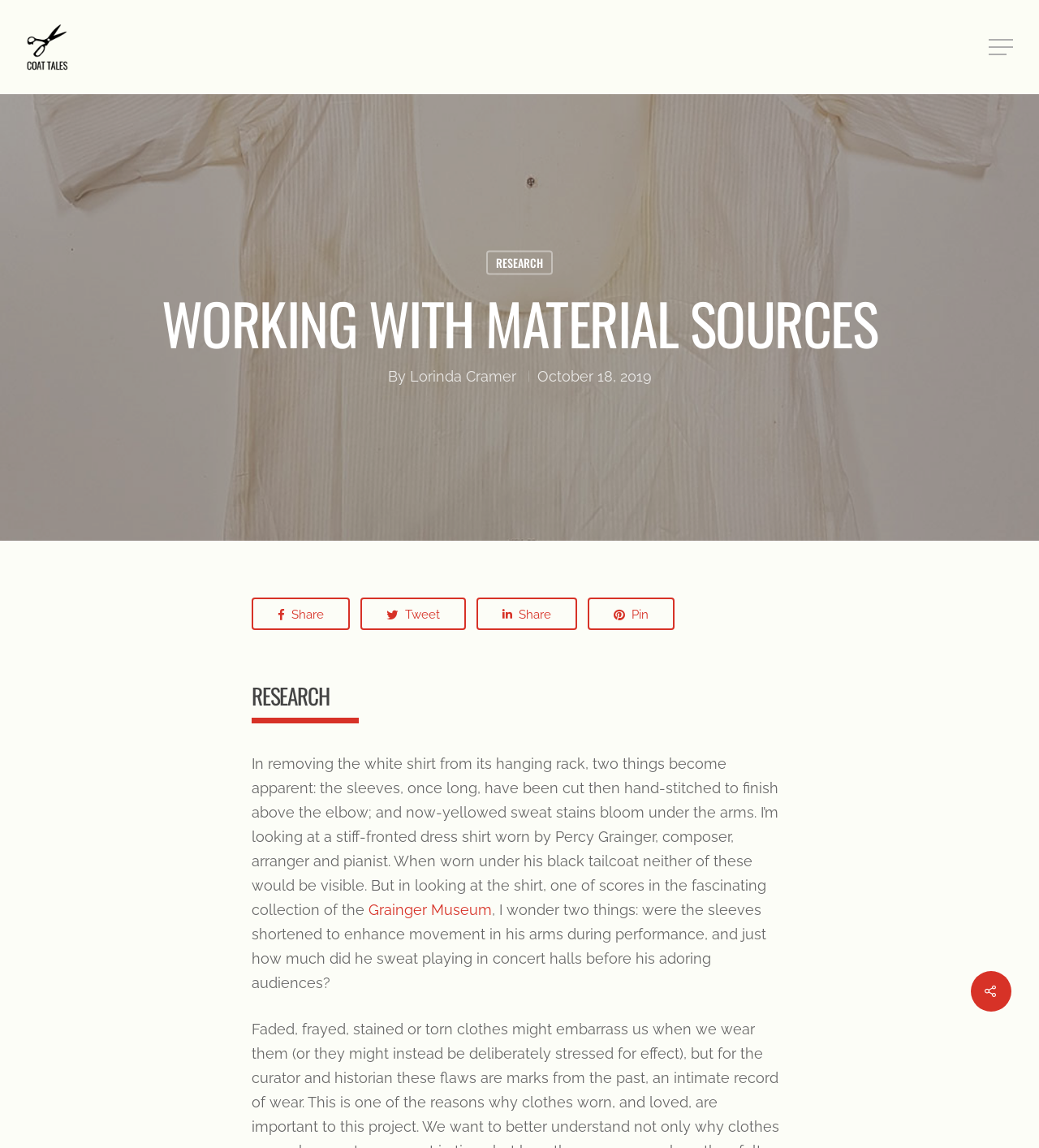Explain in detail what is displayed on the webpage.

This webpage is about "Working with material sources" and appears to be a blog post or article. At the top, there is a search bar with a placeholder text "Search" and a hint "Hit enter to search or ESC to close". To the right of the search bar, there is a link to the website's navigation menu.

On the top-left corner, there is a logo image with the text "Coat Tales". Below the logo, there is a heading "WORKING WITH MATERIAL SOURCES" in a prominent font size. The author of the post, "Lorinda Cramer", is credited below the heading, along with the date "October 18, 2019".

The main content of the webpage is a research article or blog post, which starts with a heading "RESEARCH". The article discusses a dress shirt worn by Percy Grainger, a composer, arranger, and pianist. The text describes the shirt's condition, including cut and hand-stitched sleeves and yellowed sweat stains under the arms. The article also mentions the Grainger Museum, which is linked to for further information.

There are social media sharing links at the bottom of the article, including options to share, tweet, share on Facebook, and pin on Pinterest. At the very bottom of the page, there is a link with an icon, but its purpose is unclear.

Throughout the webpage, there are a total of 5 links to other pages or websites, 2 images, 2 headings, and 7 static text elements.